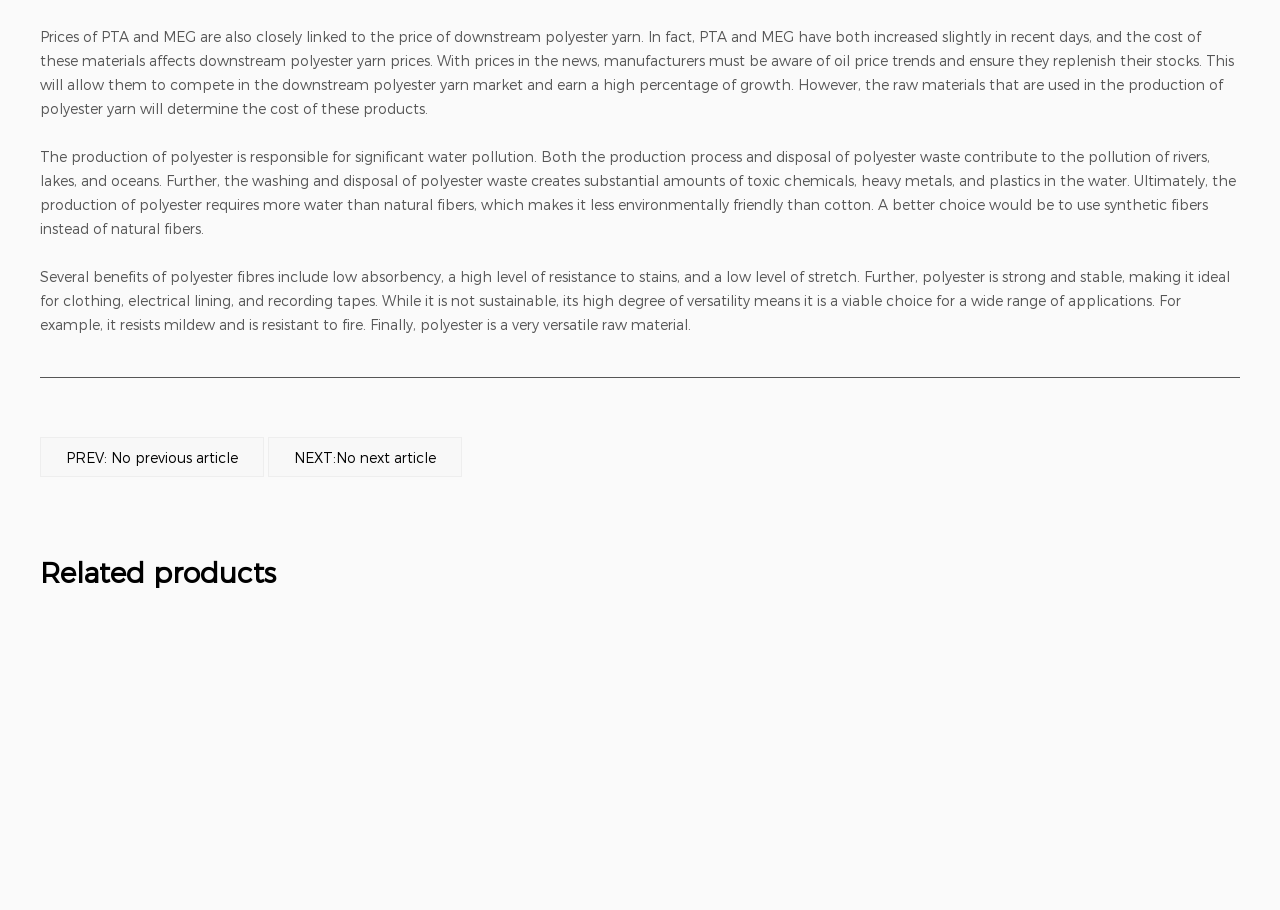Find the bounding box coordinates for the HTML element specified by: "PREV: No previous article".

[0.031, 0.48, 0.206, 0.524]